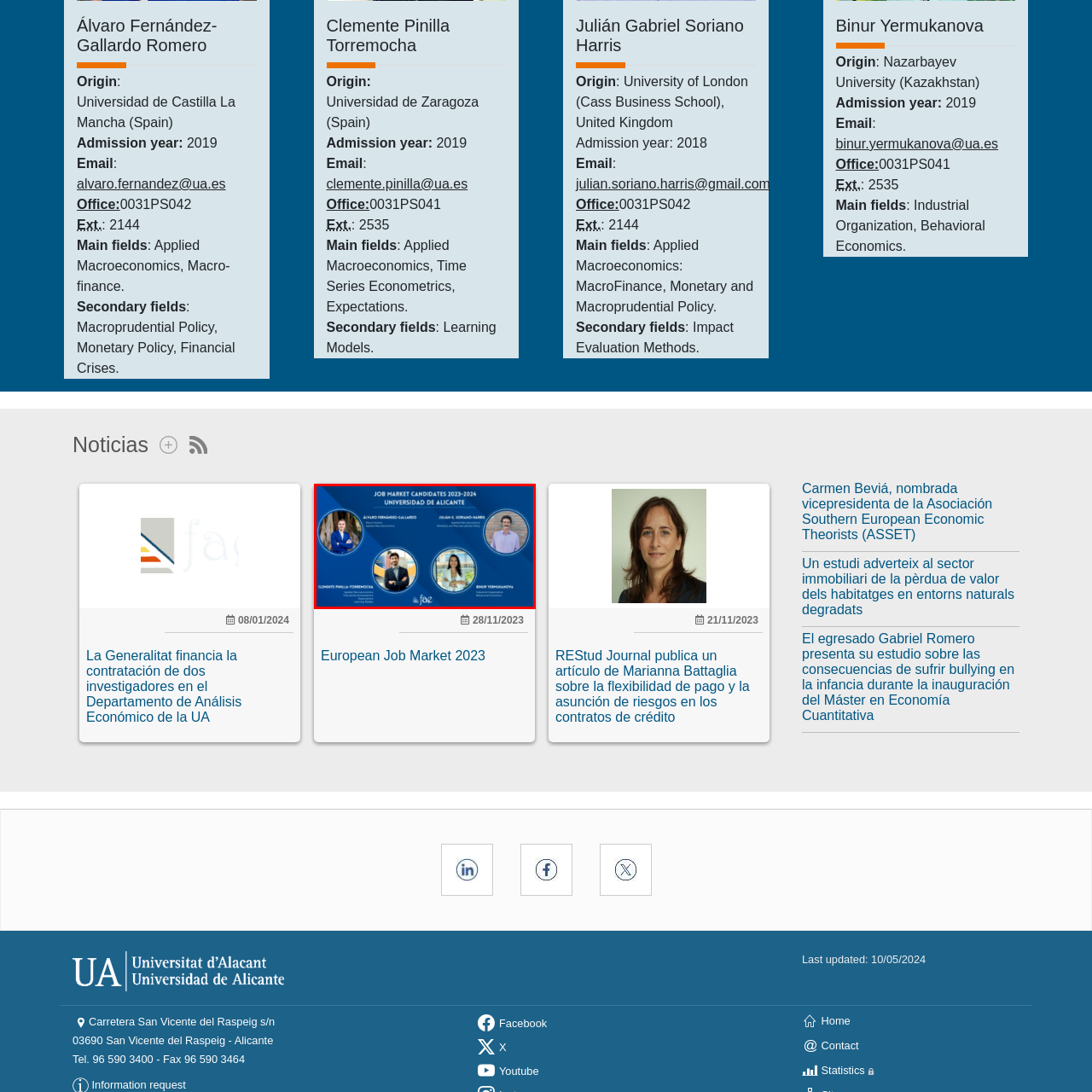Direct your attention to the image marked by the red box and answer the given question using a single word or phrase:
Is the Universidad de Alicante logo displayed in the image?

Yes